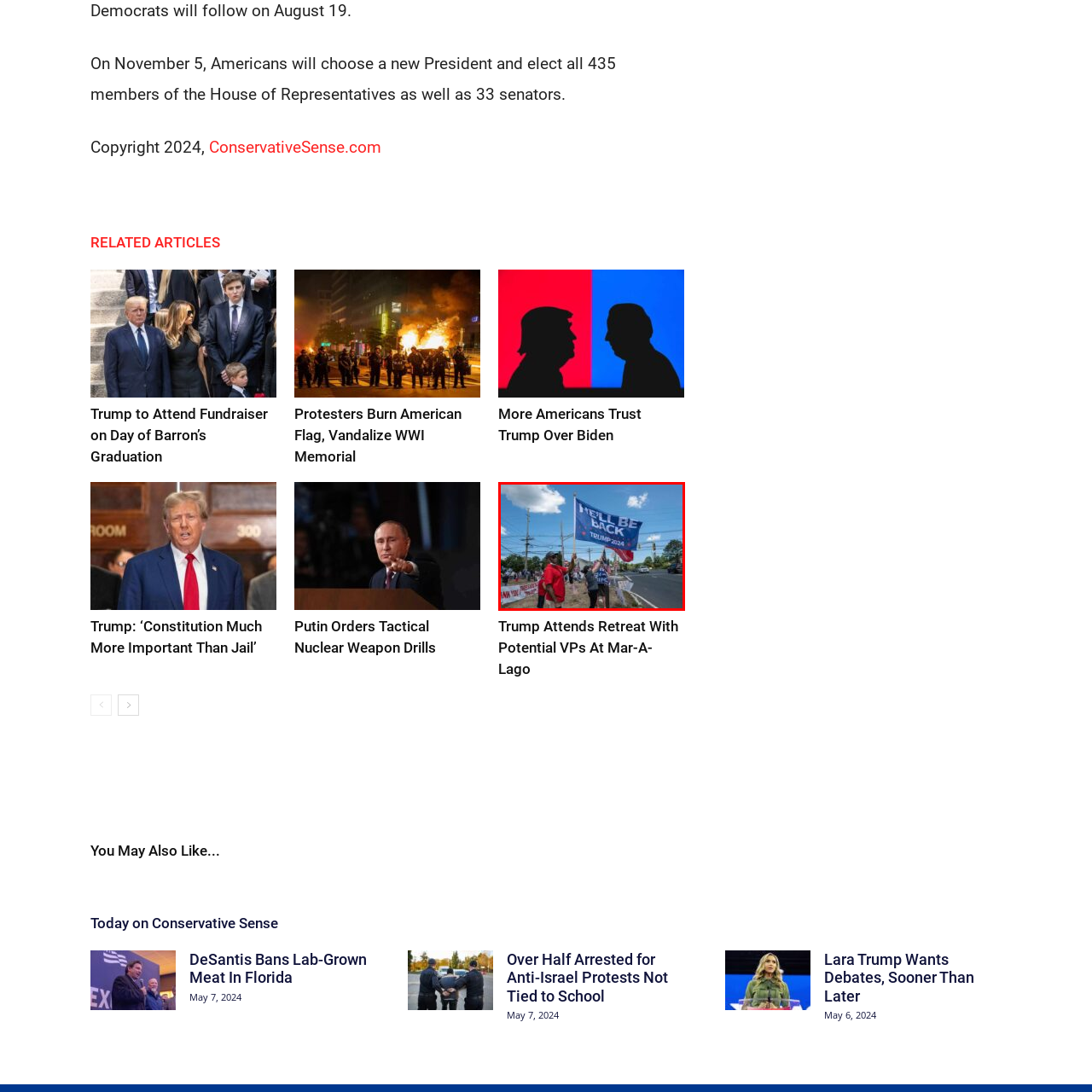What is the dominant color of the attire worn by the supporters?
Please examine the image within the red bounding box and provide a comprehensive answer based on the visual details you observe.

Upon examining the image, it is evident that the supporters are dressed in attire predominantly featuring the colors red and blue, which are often associated with political rallies and campaigns.